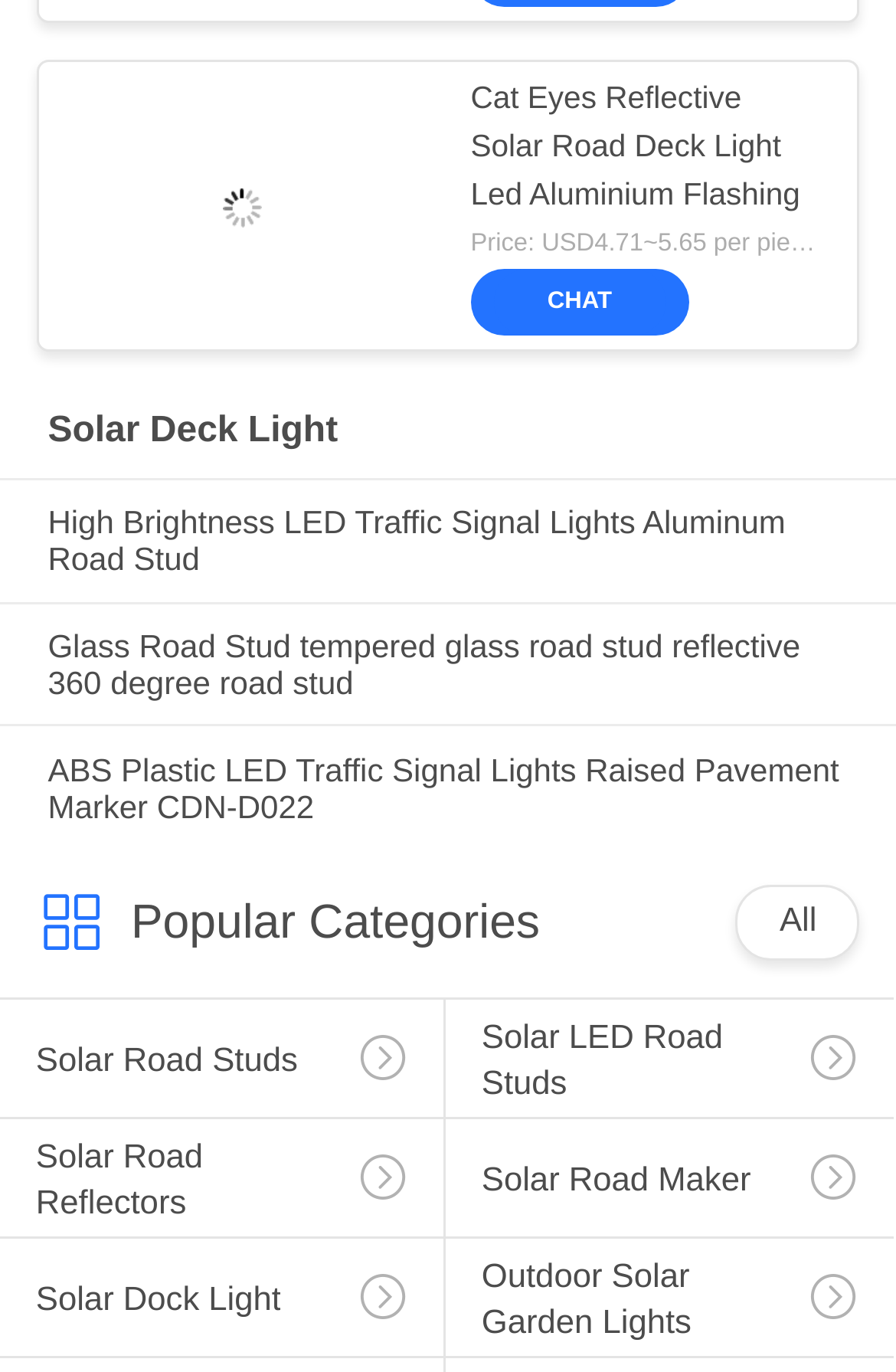Pinpoint the bounding box coordinates of the element you need to click to execute the following instruction: "View the 'Solar Deck Light' category". The bounding box should be represented by four float numbers between 0 and 1, in the format [left, top, right, bottom].

[0.053, 0.301, 0.947, 0.331]